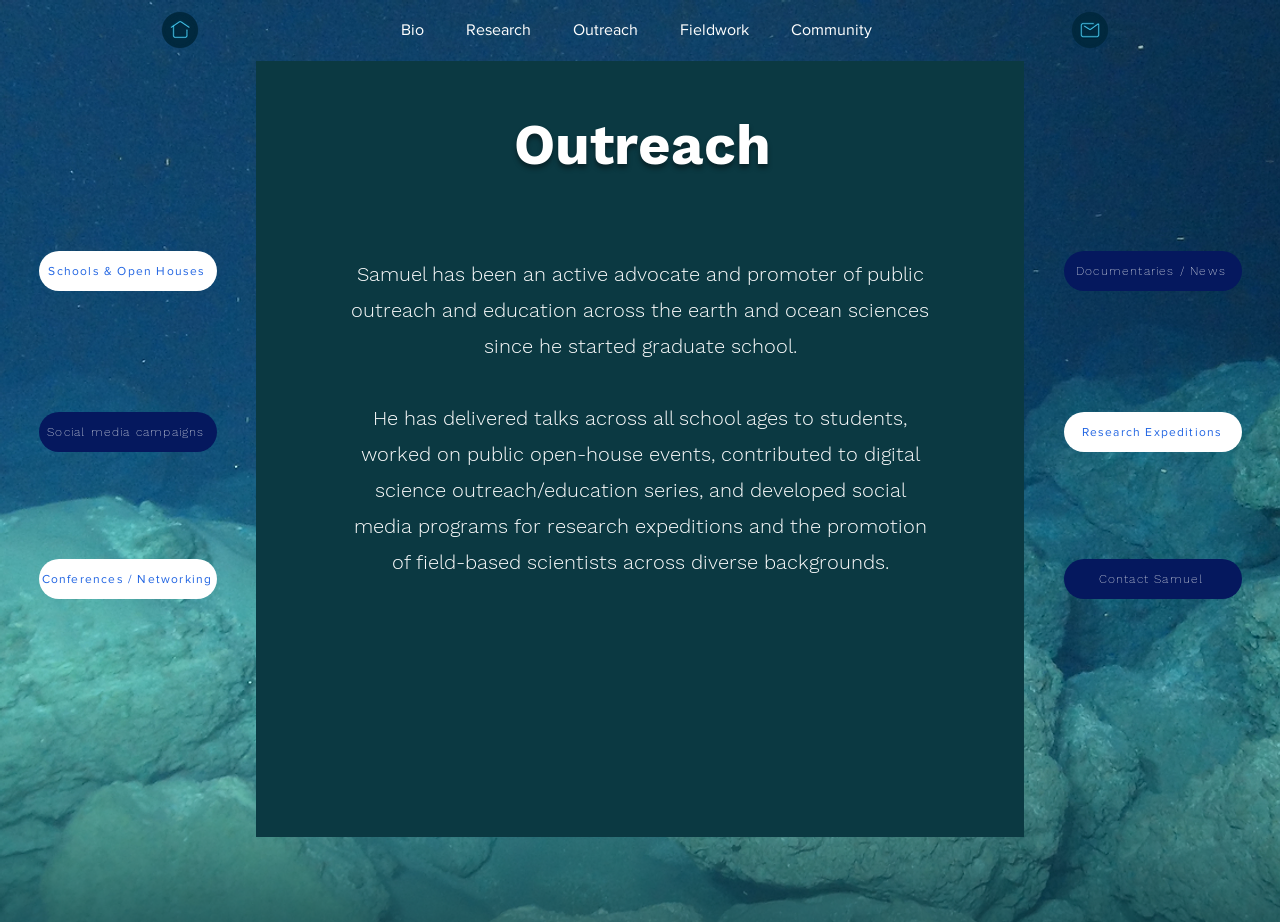What type of events has Dr Samuel J Mitchell worked on?
From the details in the image, provide a complete and detailed answer to the question.

According to the text 'He has delivered talks across all school ages to students, worked on public open-house events...', Dr Samuel J Mitchell has worked on open-house events.